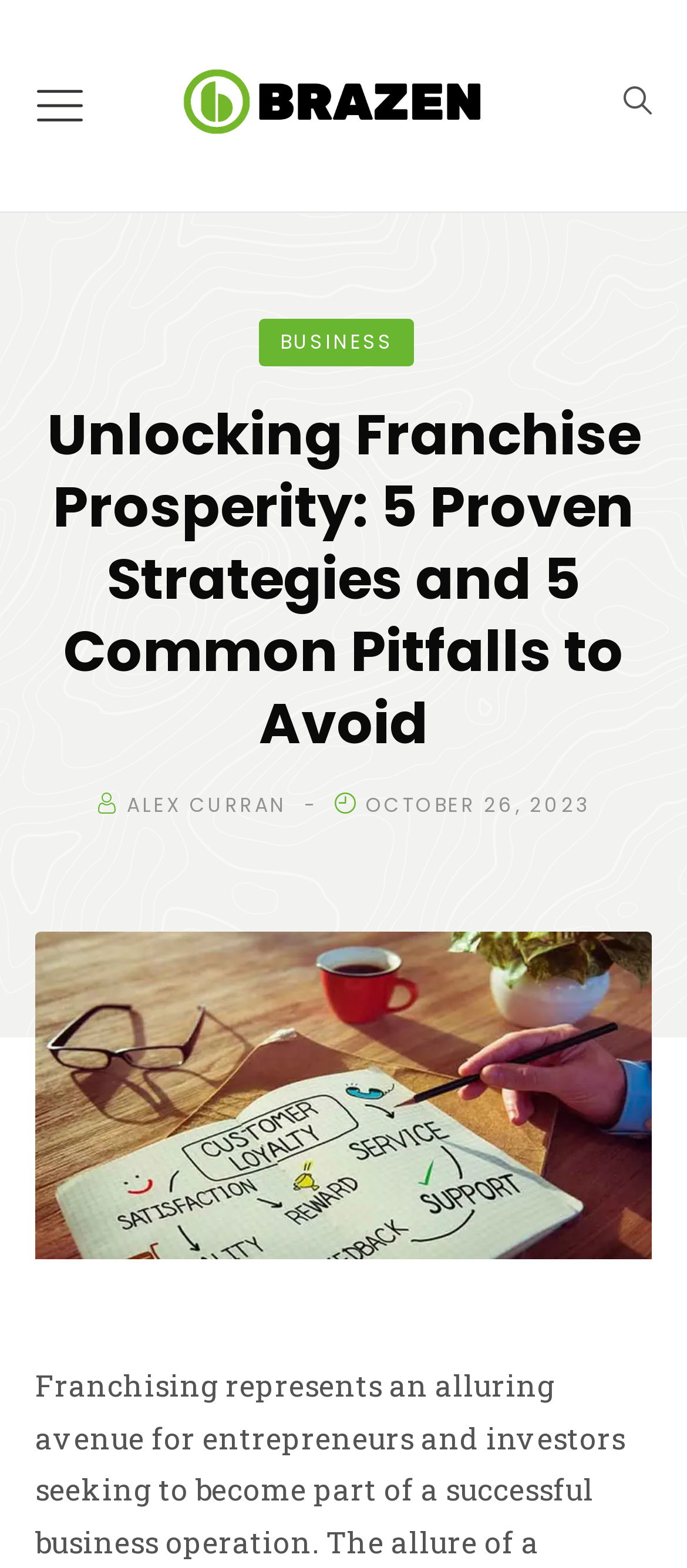Is there a button on the webpage?
Please answer using one word or phrase, based on the screenshot.

Yes